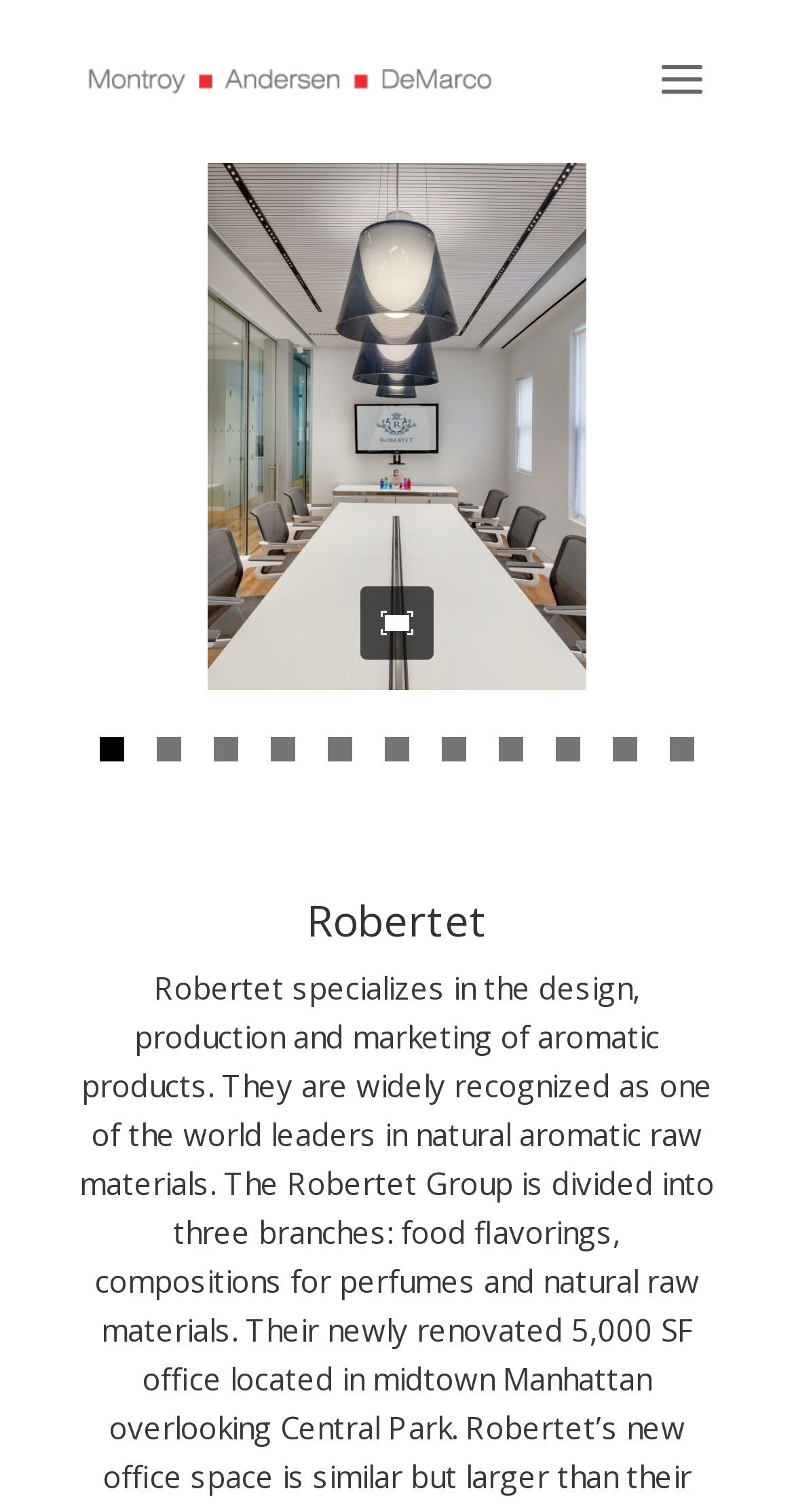Refer to the image and provide a thorough answer to this question:
What is the name of the company?

The name of the company can be determined by looking at the root element and the heading element, both of which contain the text 'Robertet'.